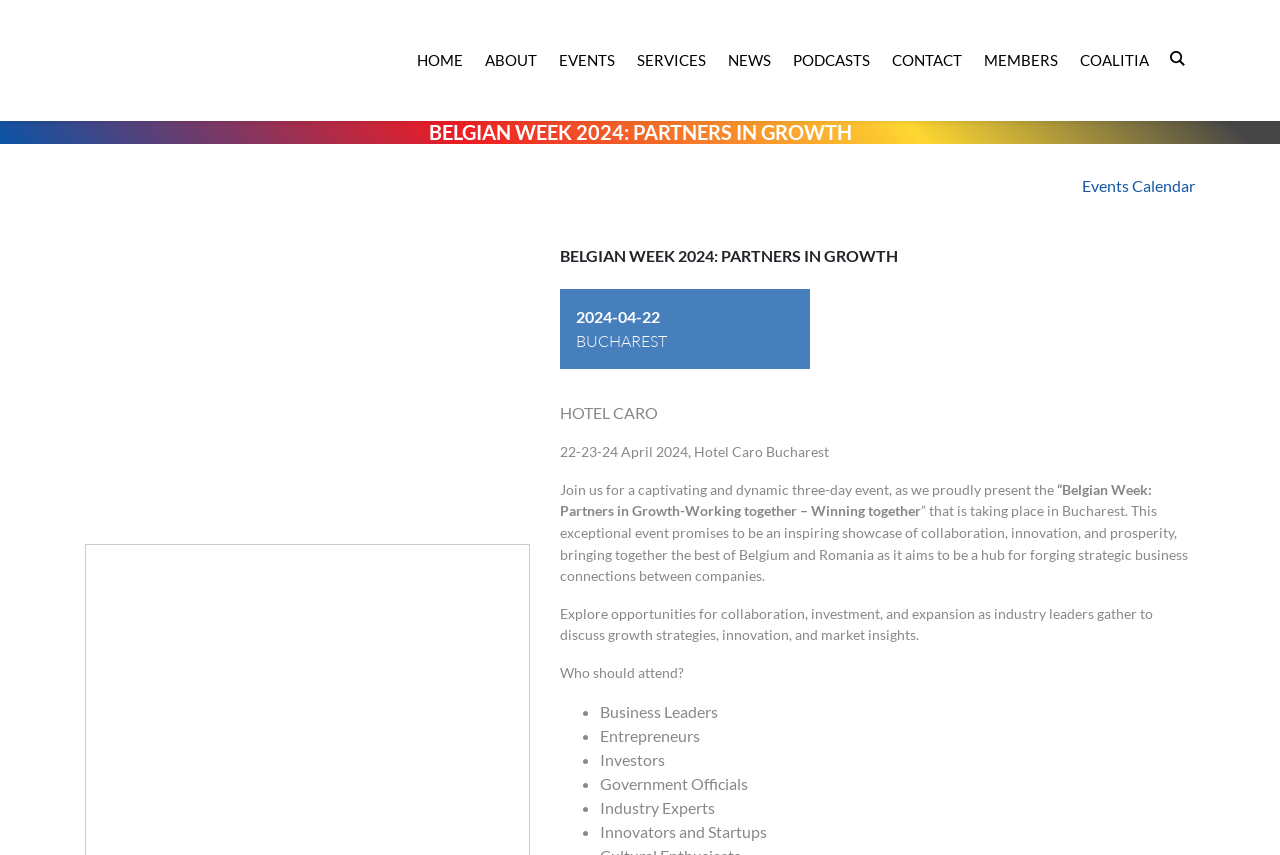Find the bounding box coordinates of the element you need to click on to perform this action: 'View the ABOUT page'. The coordinates should be represented by four float values between 0 and 1, in the format [left, top, right, bottom].

[0.374, 0.054, 0.424, 0.087]